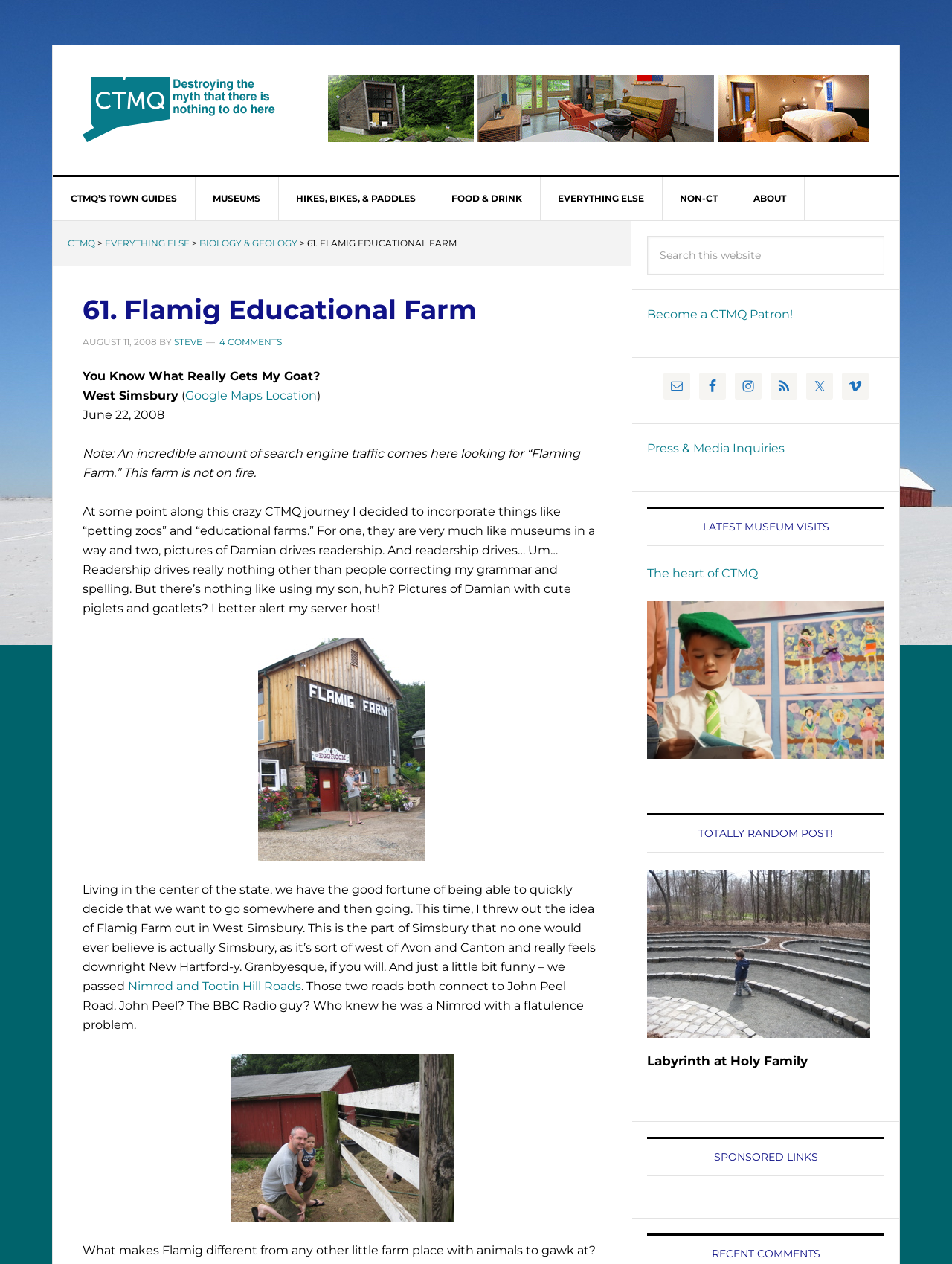Can you find the bounding box coordinates for the UI element given this description: "Biology & Geology"? Provide the coordinates as four float numbers between 0 and 1: [left, top, right, bottom].

[0.209, 0.188, 0.312, 0.197]